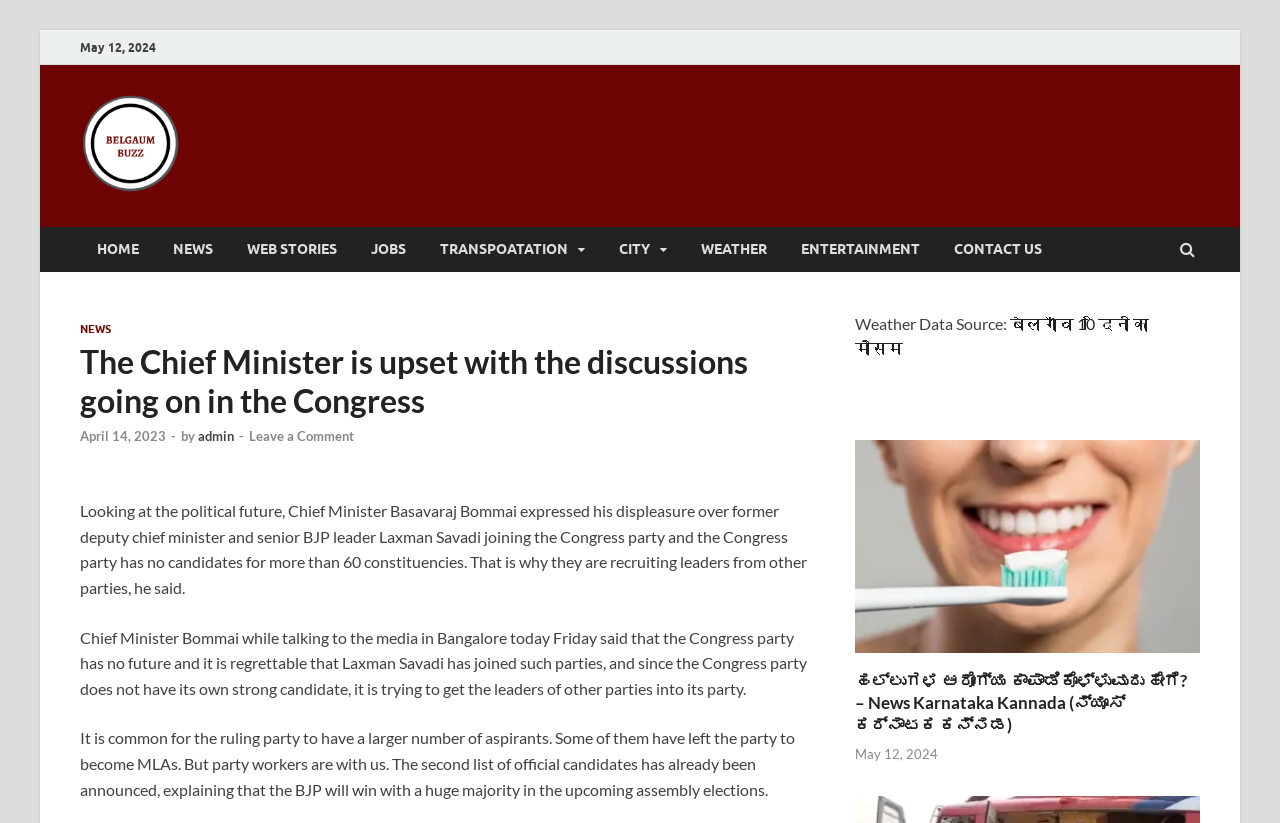Elaborate on the different components and information displayed on the webpage.

This webpage appears to be a news article from Belgaum Buzz, a local news website. At the top, there is a date "May 12, 2024" and a link to "Belgaum news Belagavi news" with an accompanying image. Below this, there is a header section with links to various categories such as "HOME", "NEWS", "WEB STORIES", "JOBS", "TRANSPORTATION", "CITY", "WEATHER", and "ENTERTAINMENT".

The main article is titled "The Chief Minister is upset with the discussions going on in the Congress" and is accompanied by a subheading with the date "April 14, 2023". The article discusses Chief Minister Basavaraj Bommai's displeasure with former deputy chief minister Laxman Savadi joining the Congress party. The article is divided into three paragraphs, with the first paragraph discussing the Chief Minister's views on the Congress party's lack of candidates and their recruitment of leaders from other parties. The second paragraph quotes the Chief Minister's statement on the Congress party's future, and the third paragraph discusses the BJP's chances in the upcoming assembly elections.

On the right side of the page, there is a section with a heading "Weather Data Source" and a link to a weather forecast for Belgaum. Below this, there is another article titled "ಹಲ್ಲುಗಳ ಆರೋಗ್ಯ ಕಾಪಾಡಿಕೊಳ್ಳುವುದು ಹೇಗೆ?" (How to take care of your teeth's health?) with a link to the full article.